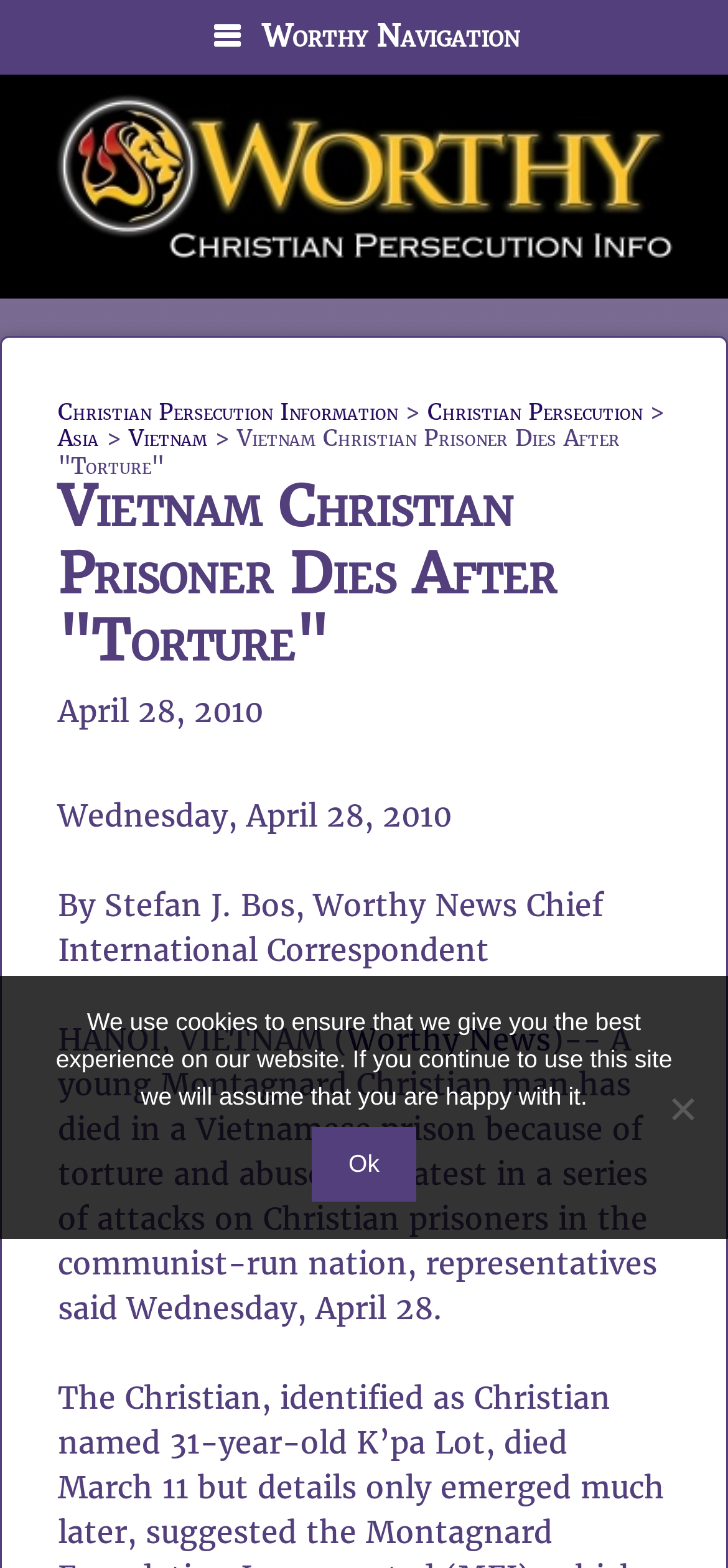What is the name of the news organization?
From the image, provide a succinct answer in one word or a short phrase.

Worthy News